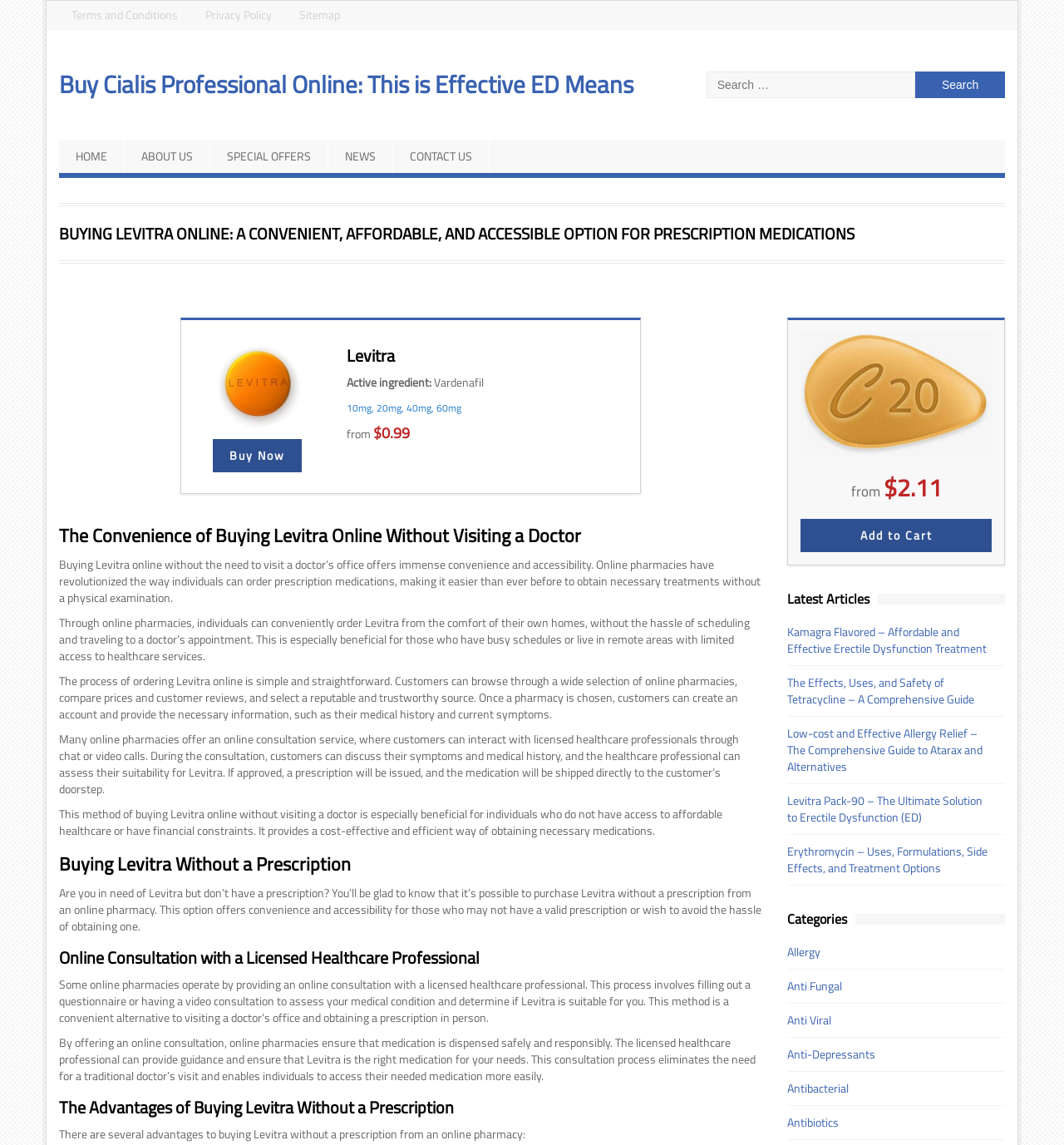Extract the primary header of the webpage and generate its text.

BUYING LEVITRA ONLINE: A CONVENIENT, AFFORDABLE, AND ACCESSIBLE OPTION FOR PRESCRIPTION MEDICATIONS